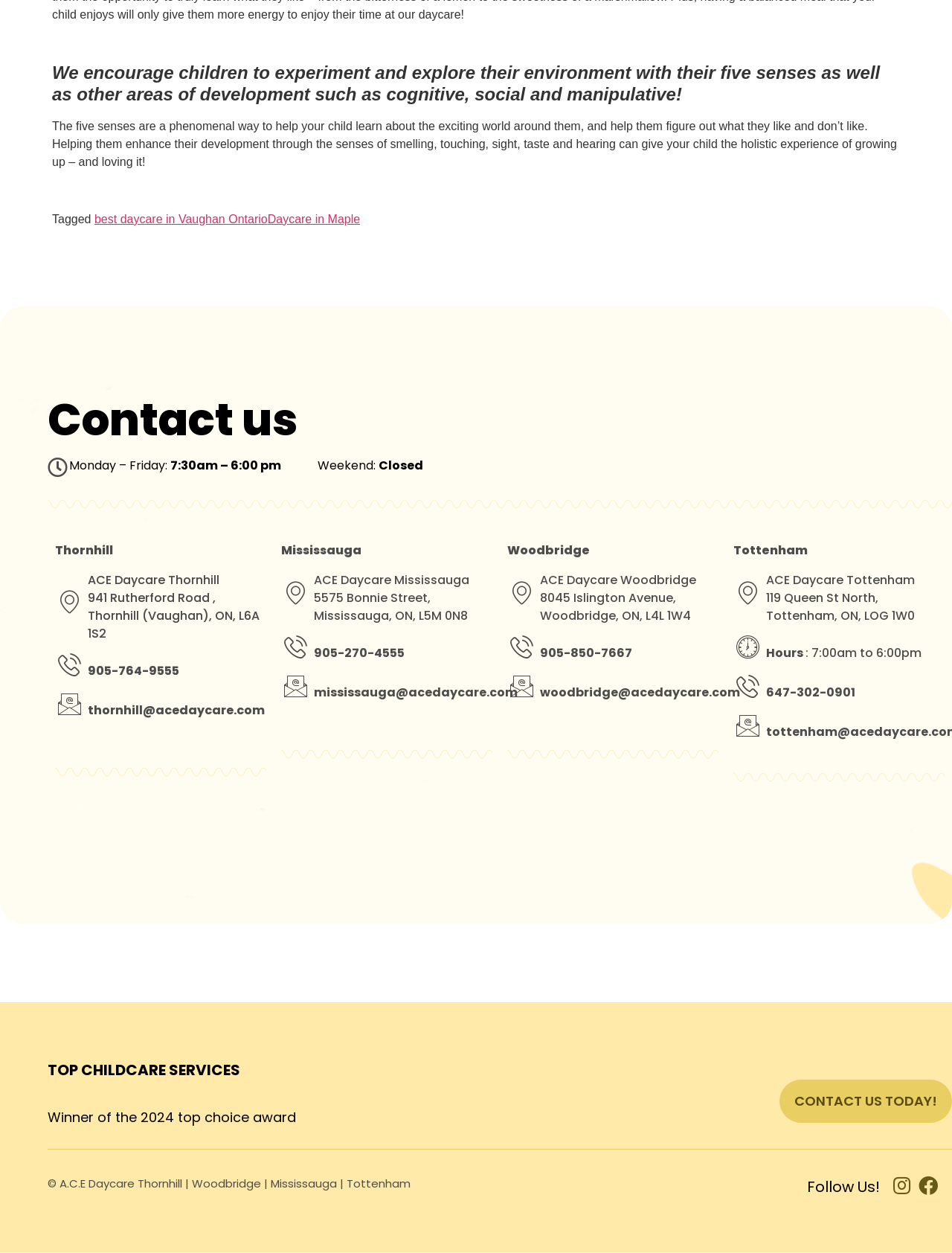From the webpage screenshot, predict the bounding box of the UI element that matches this description: "Contact us today!".

[0.819, 0.862, 1.0, 0.896]